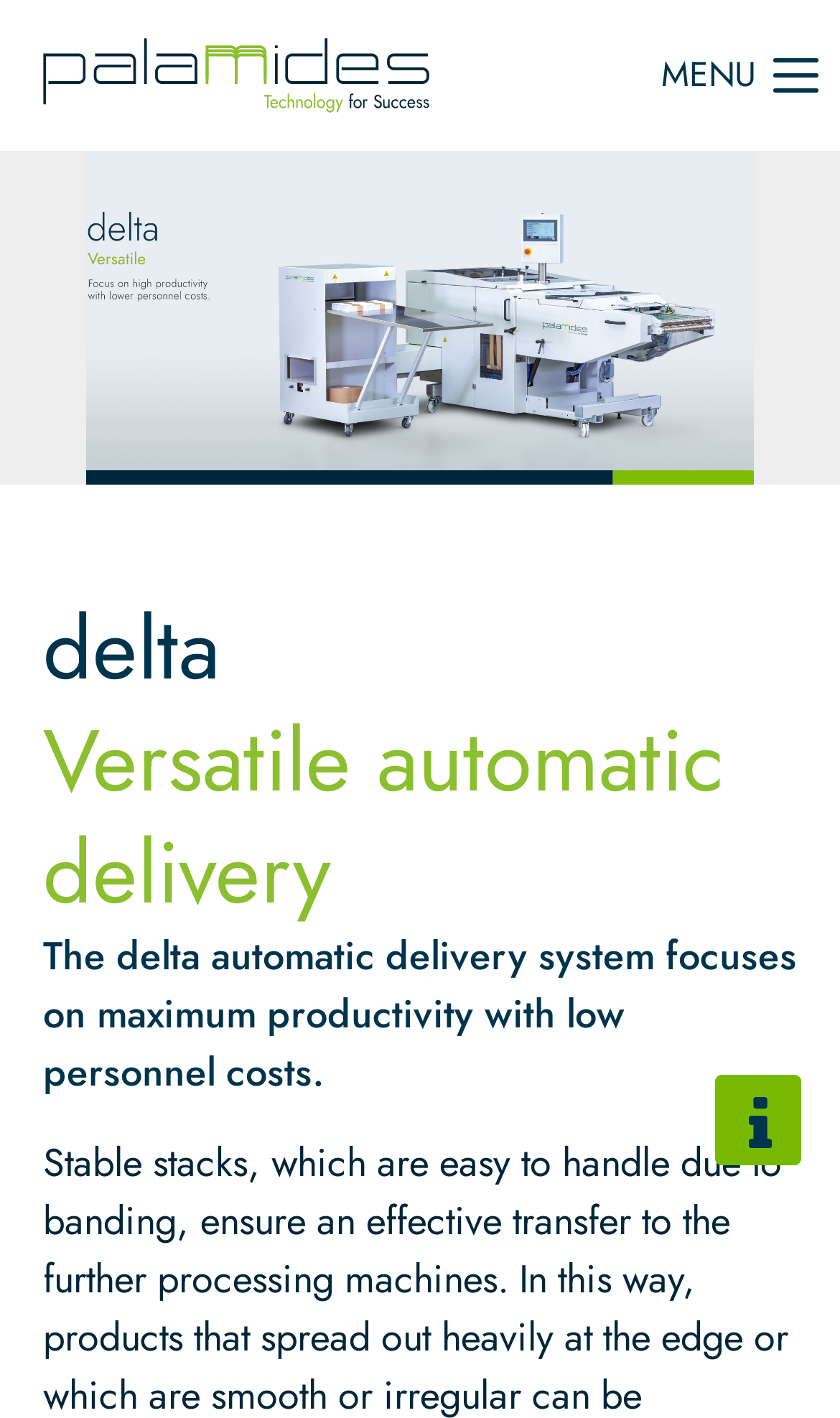What is the available support duration?
Based on the image, provide a one-word or brief-phrase response.

24h / 365days